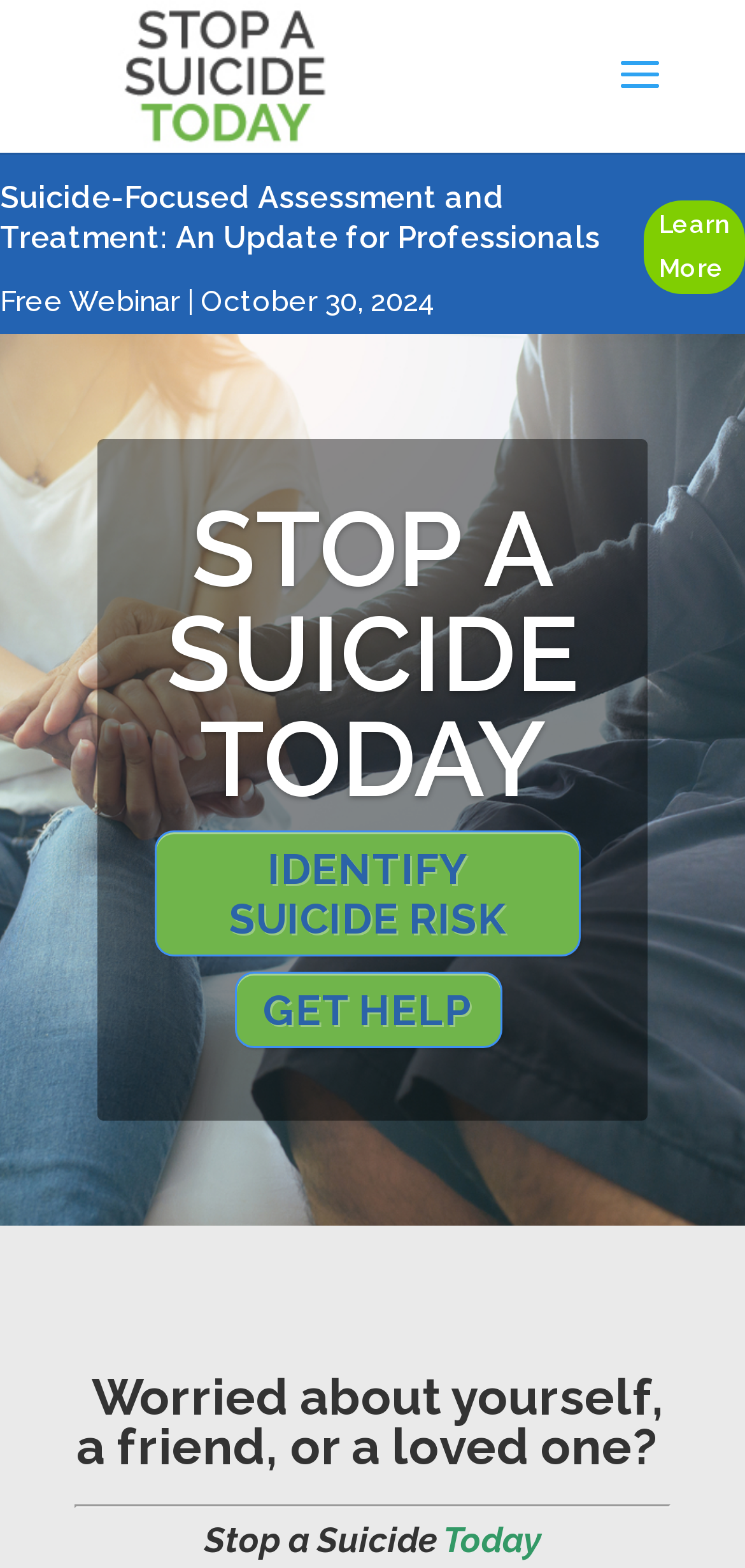What is the topic of the free webinar?
Provide a concise answer using a single word or phrase based on the image.

Suicide-Focused Assessment and Treatment